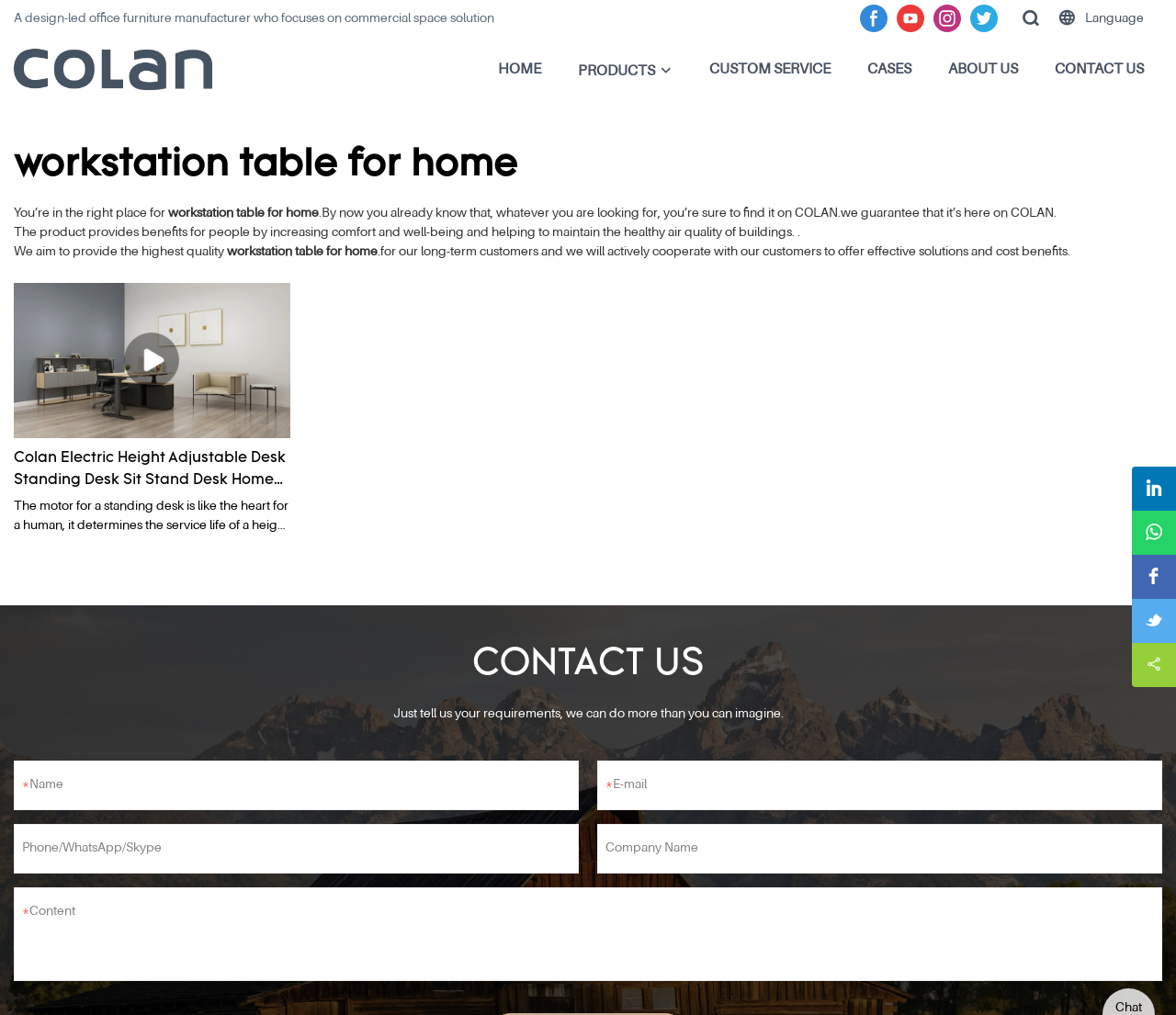What is the company's focus?
Please provide a comprehensive answer to the question based on the webpage screenshot.

Based on the static text at the top of the webpage, 'A design-led office furniture manufacturer who focuses on commercial space solution', it is clear that the company's focus is on commercial space solution.